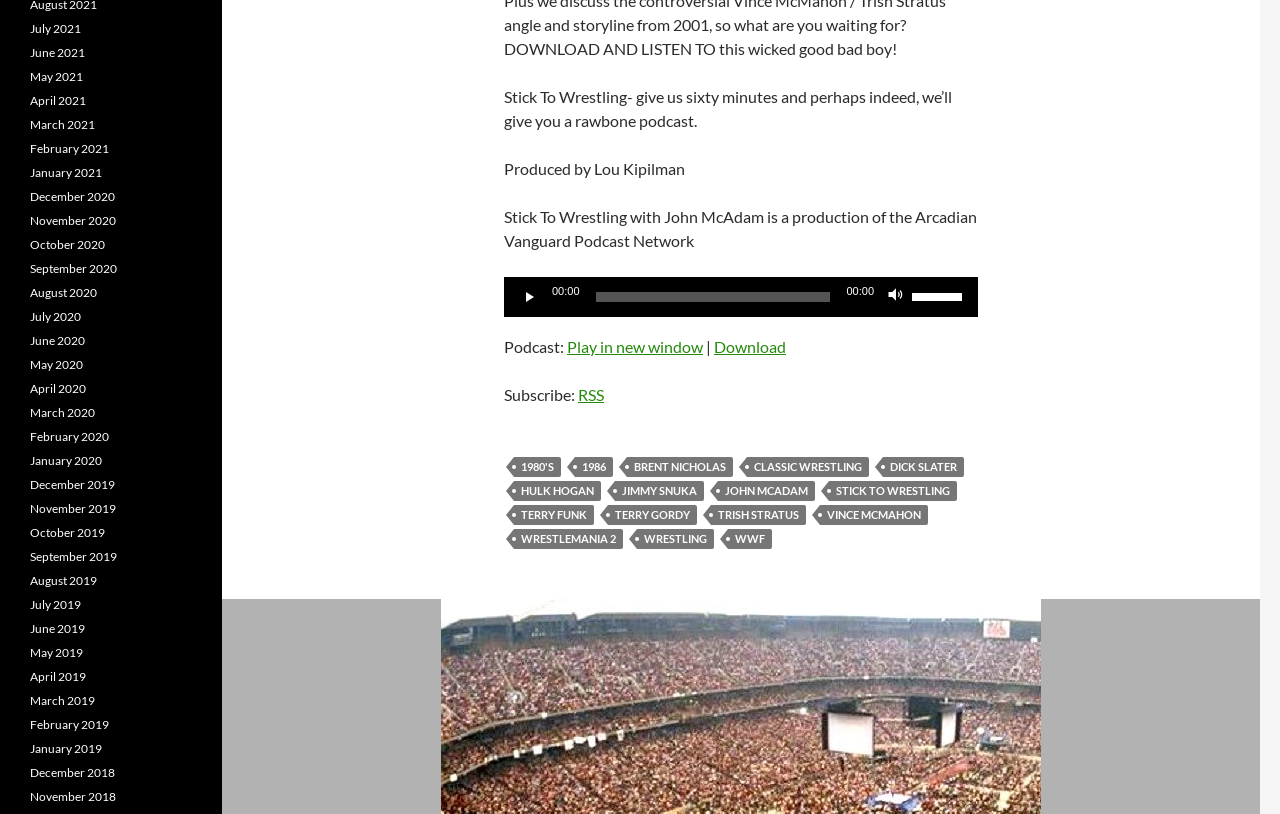What are the available subscription options?
Give a detailed explanation using the information visible in the image.

The available subscription options can be found in the links below the 'Subscribe:' text, and the only option listed is 'RSS'.